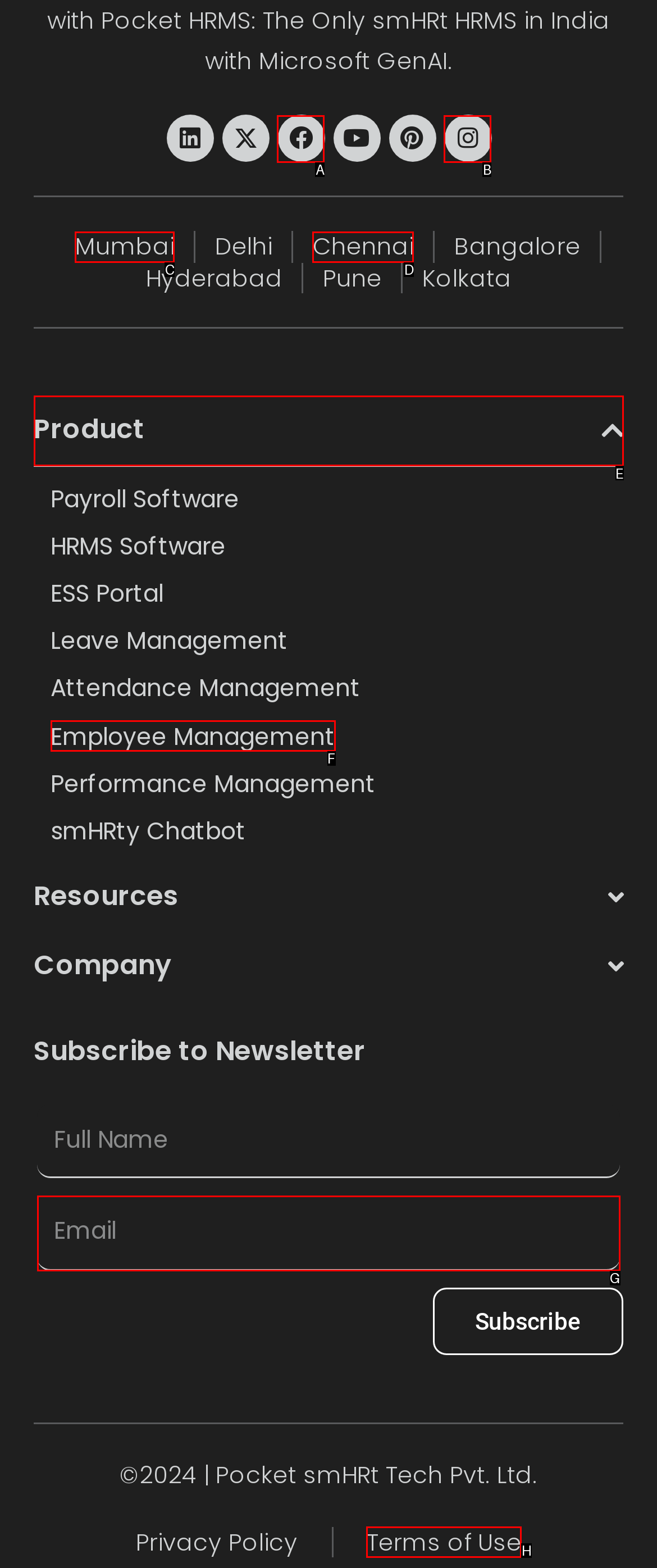Based on the element description: Product, choose the best matching option. Provide the letter of the option directly.

E